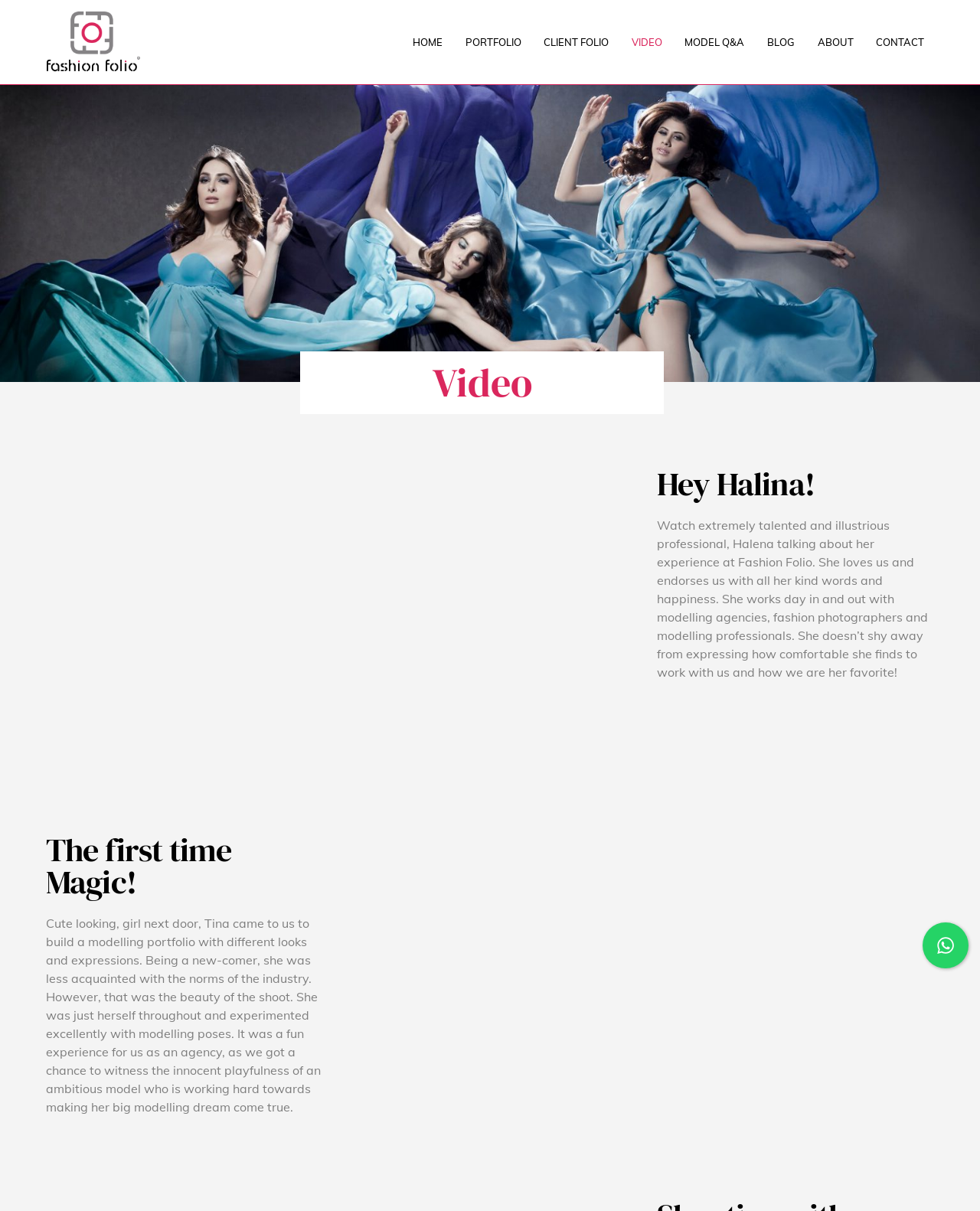Answer the question using only one word or a concise phrase: What is the purpose of the 'Back To Top' button?

To scroll to the top